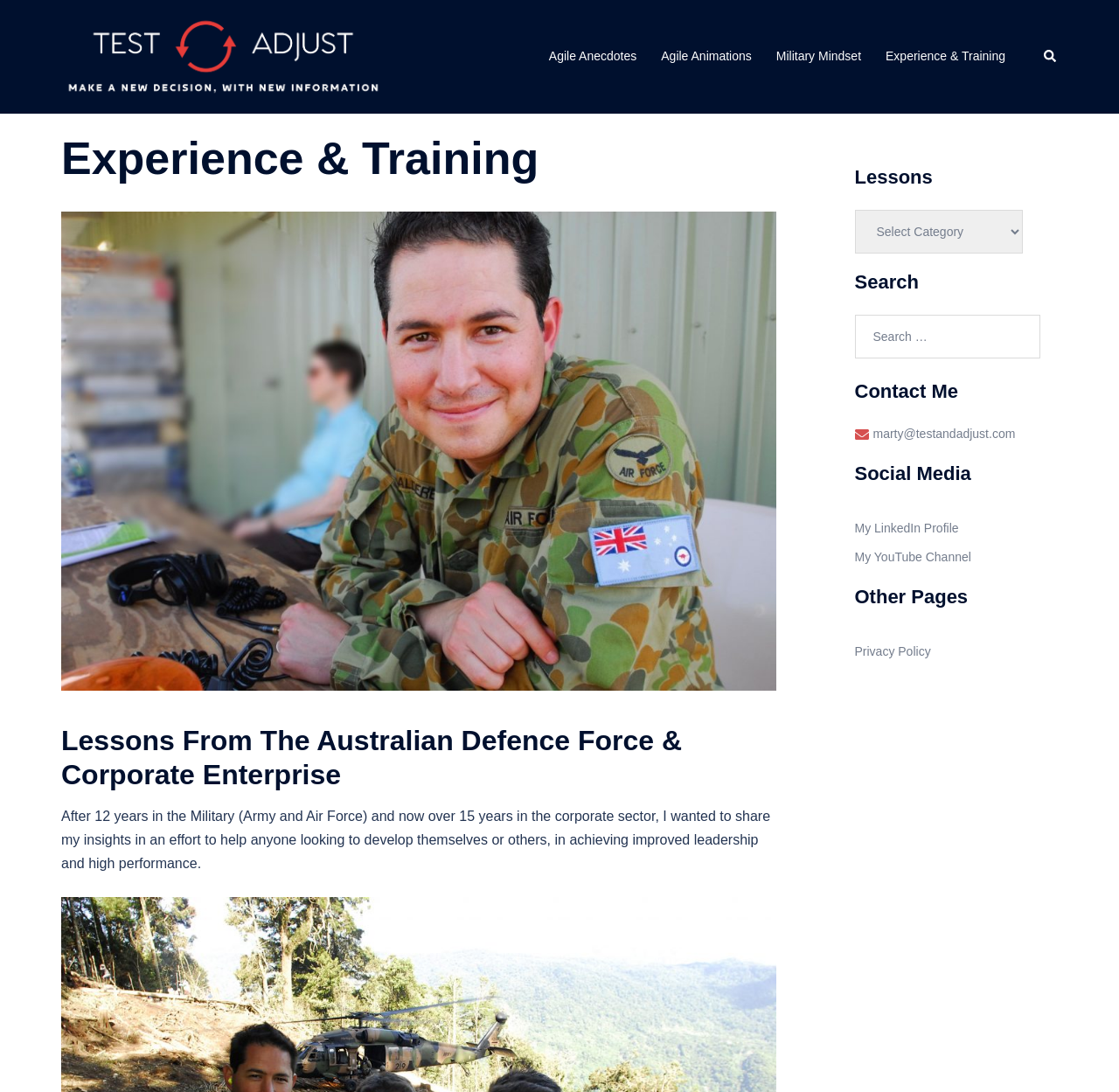How can you contact the author?
Based on the image content, provide your answer in one word or a short phrase.

Email and social media